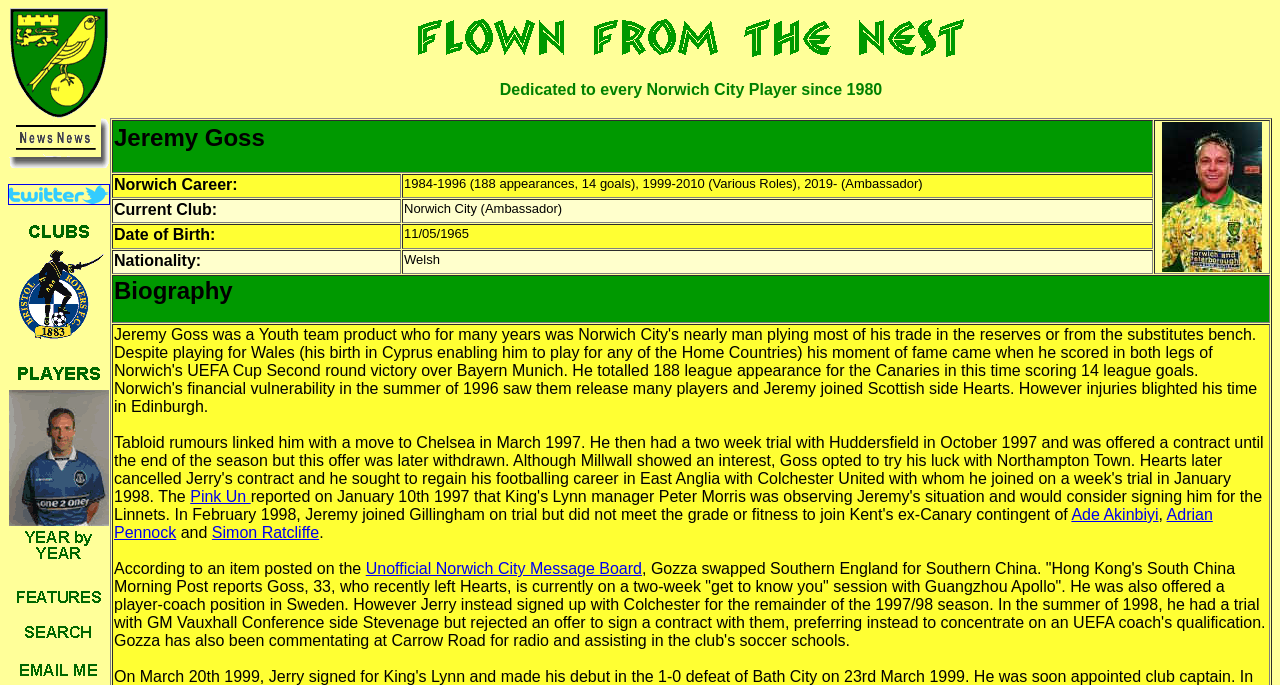Respond with a single word or short phrase to the following question: 
What is the current club of Jeremy Goss?

Norwich City (Ambassador)